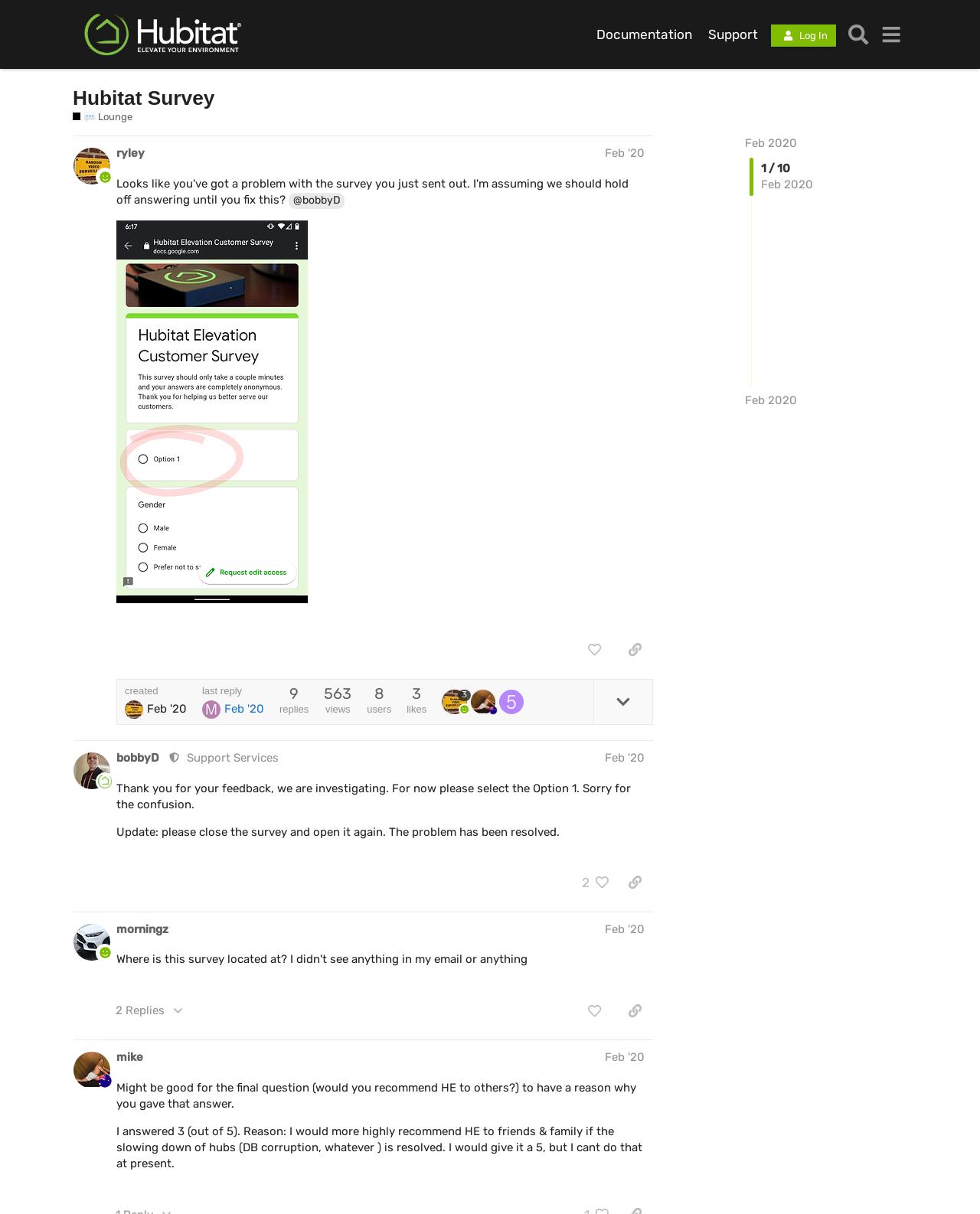How many people liked the post by @bobbyD?
Please provide a comprehensive and detailed answer to the question.

The button '2 people liked this post. Click to view' is present in the post #2 by @bobbyD, indicating that two people liked the post.